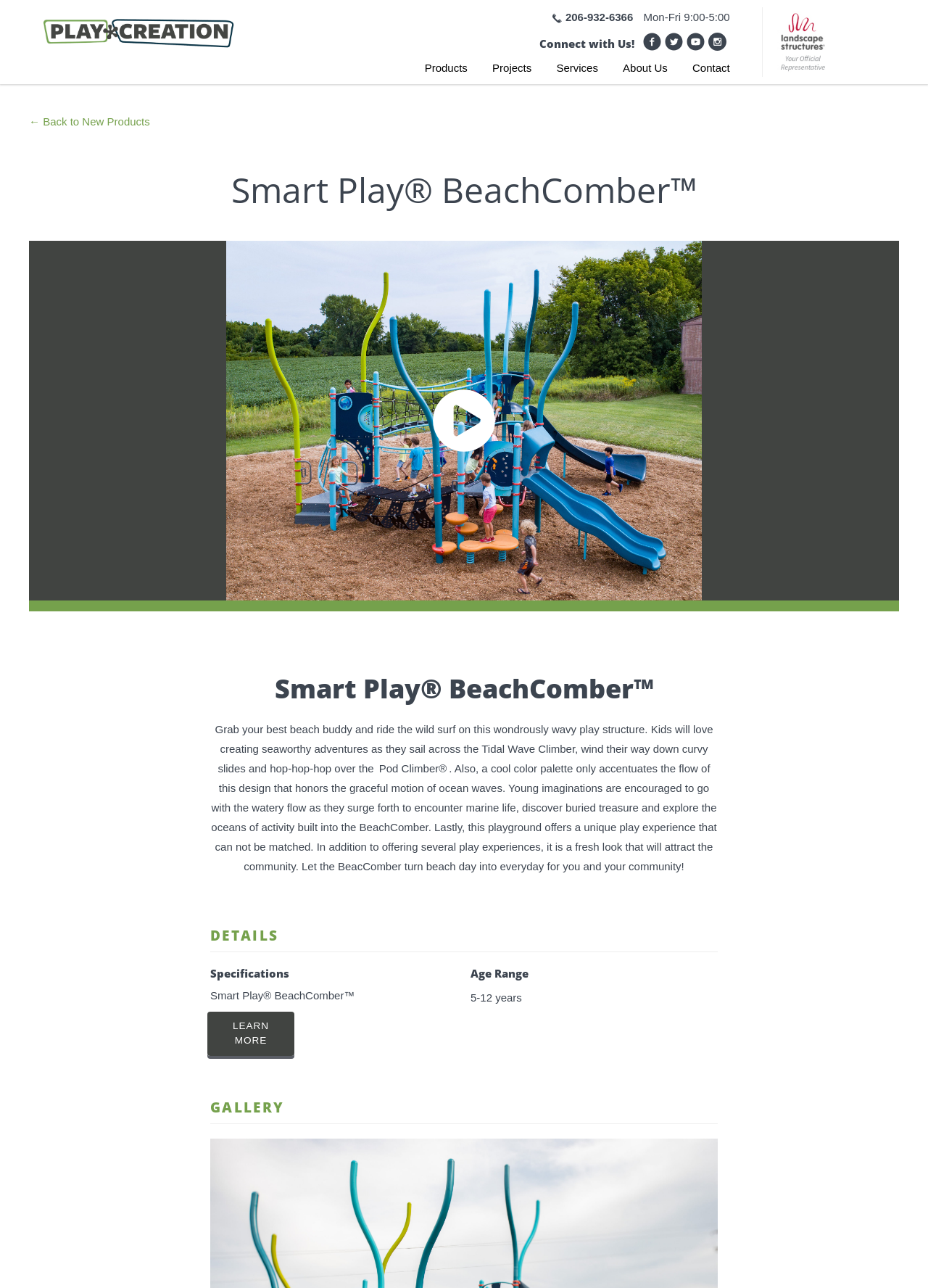Locate the bounding box coordinates of the element I should click to achieve the following instruction: "Explore the Gallery".

[0.227, 0.853, 0.773, 0.873]